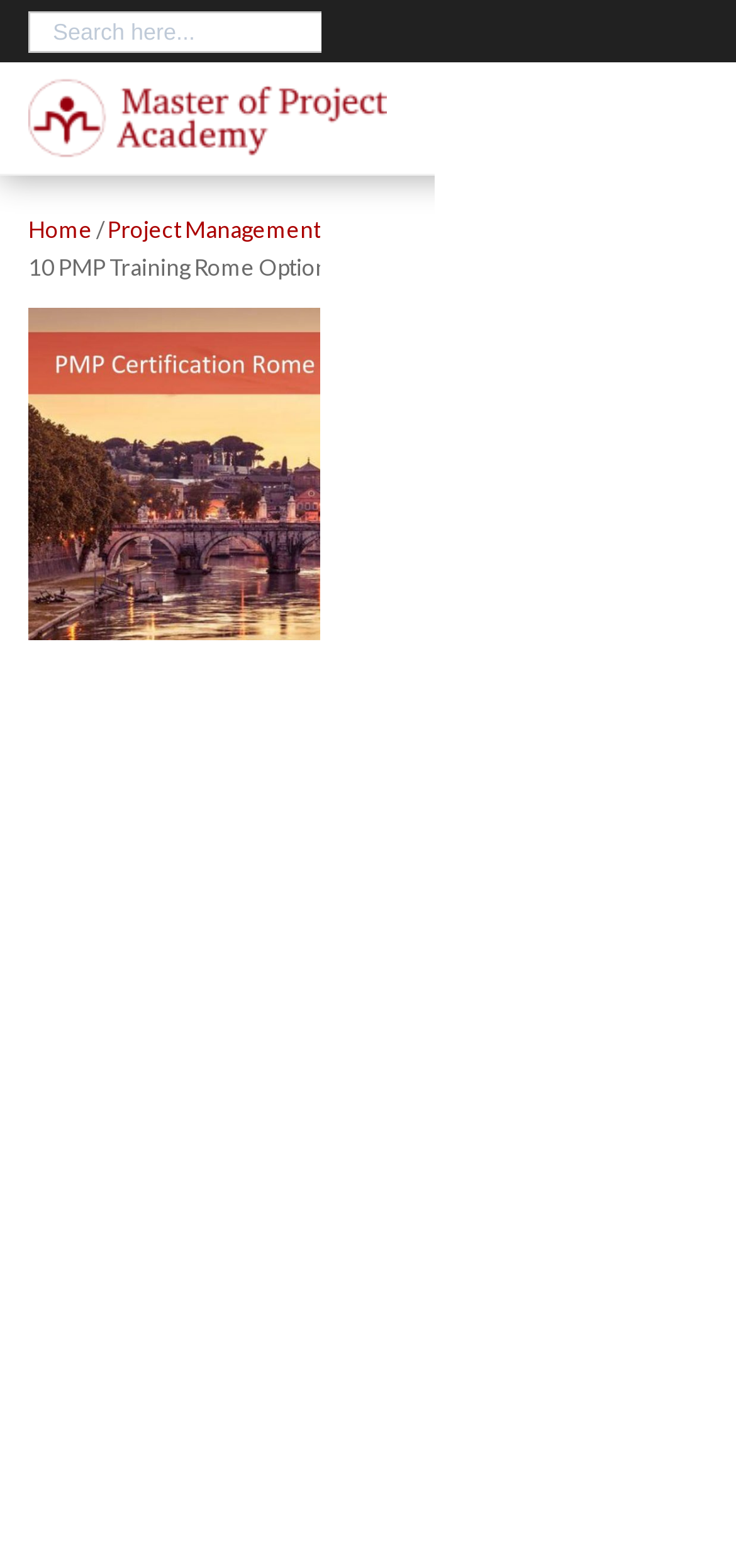What is the purpose of the search box?
Look at the image and respond with a single word or a short phrase.

To search for content